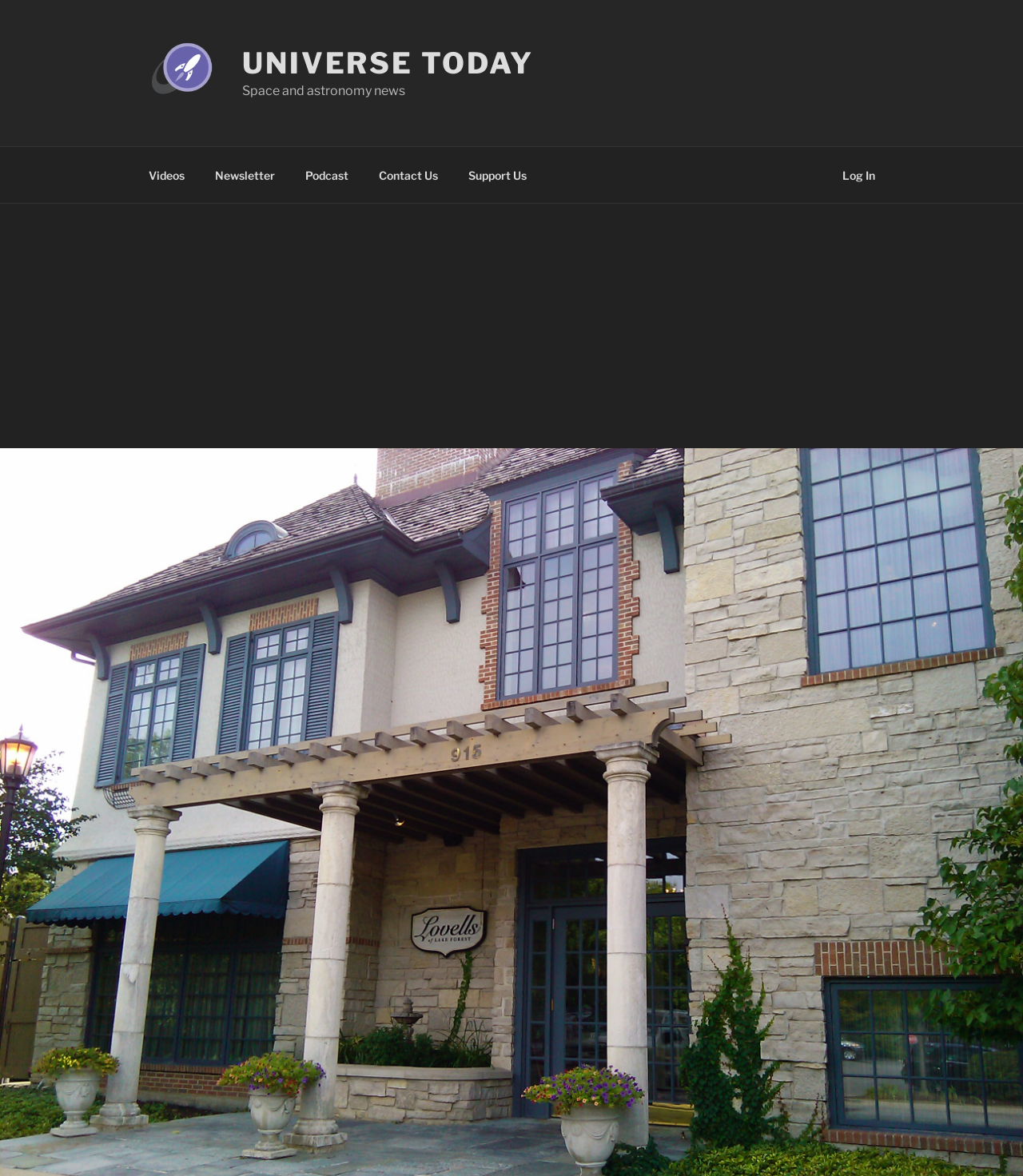Please find and generate the text of the main header of the webpage.

Shrimp with a Side of Space History: Visiting Lovell’s of Lake Forest